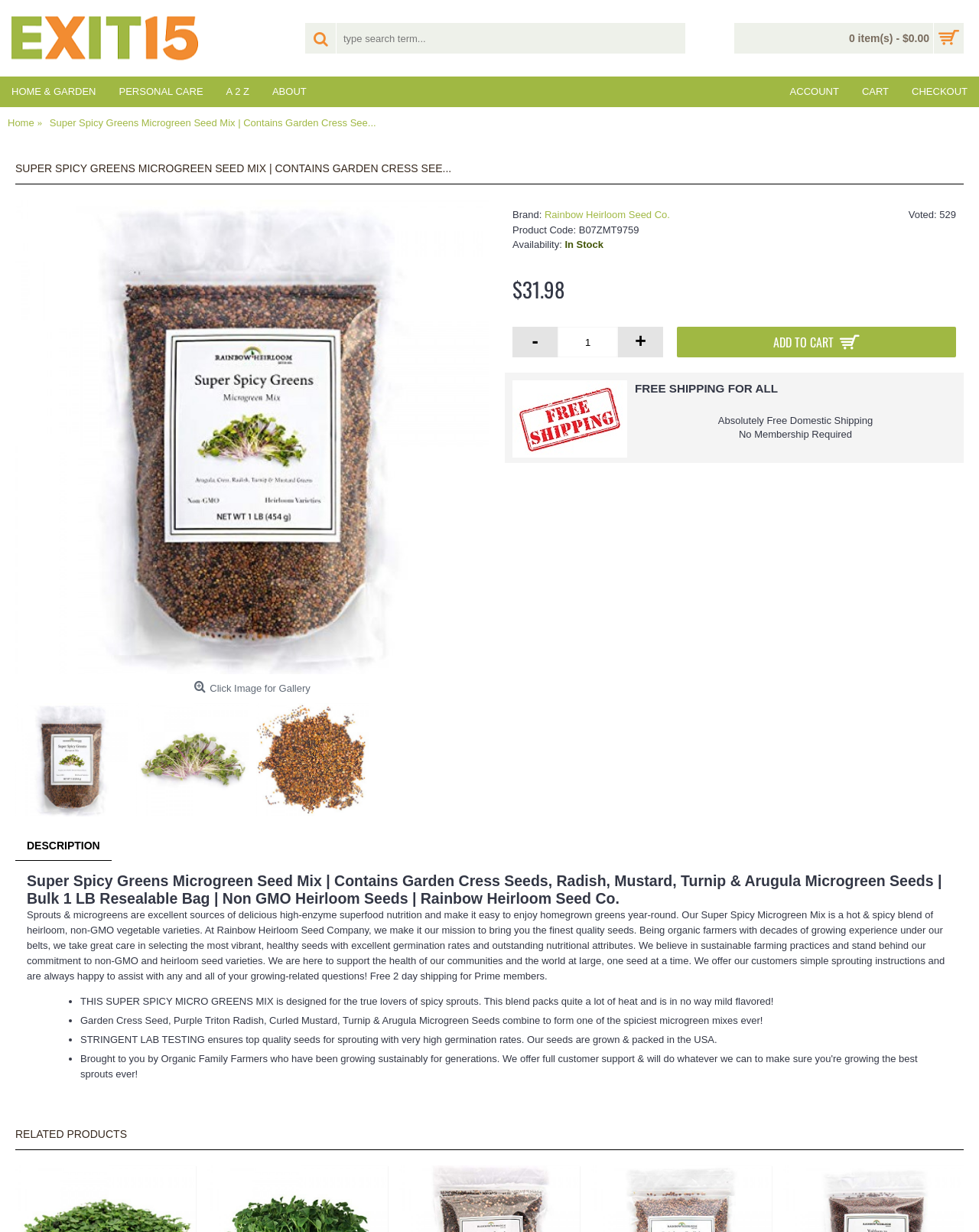Please identify the bounding box coordinates of the element I need to click to follow this instruction: "view product details".

[0.051, 0.088, 0.384, 0.112]